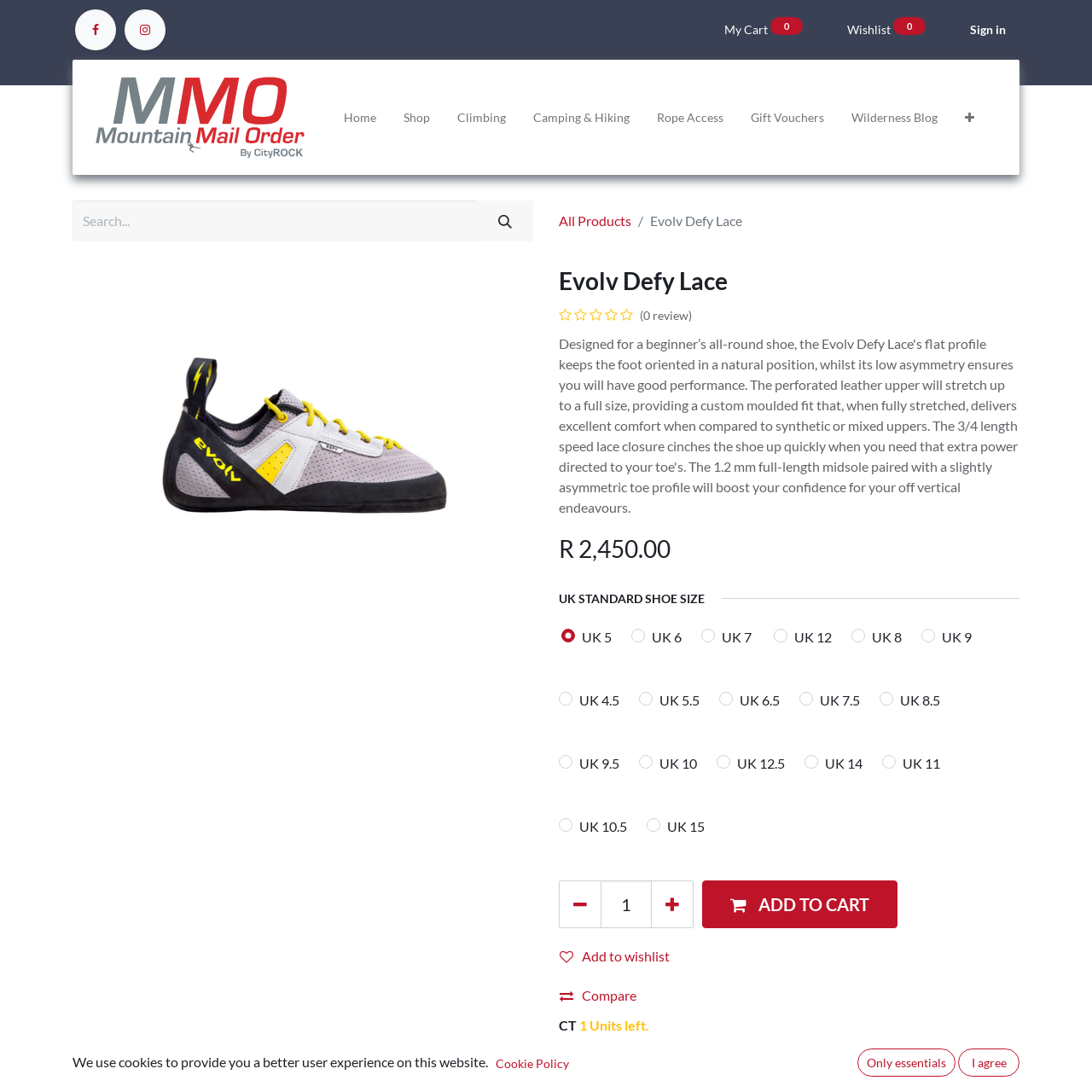Pinpoint the bounding box coordinates of the area that must be clicked to complete this instruction: "View June 2021 archives".

None